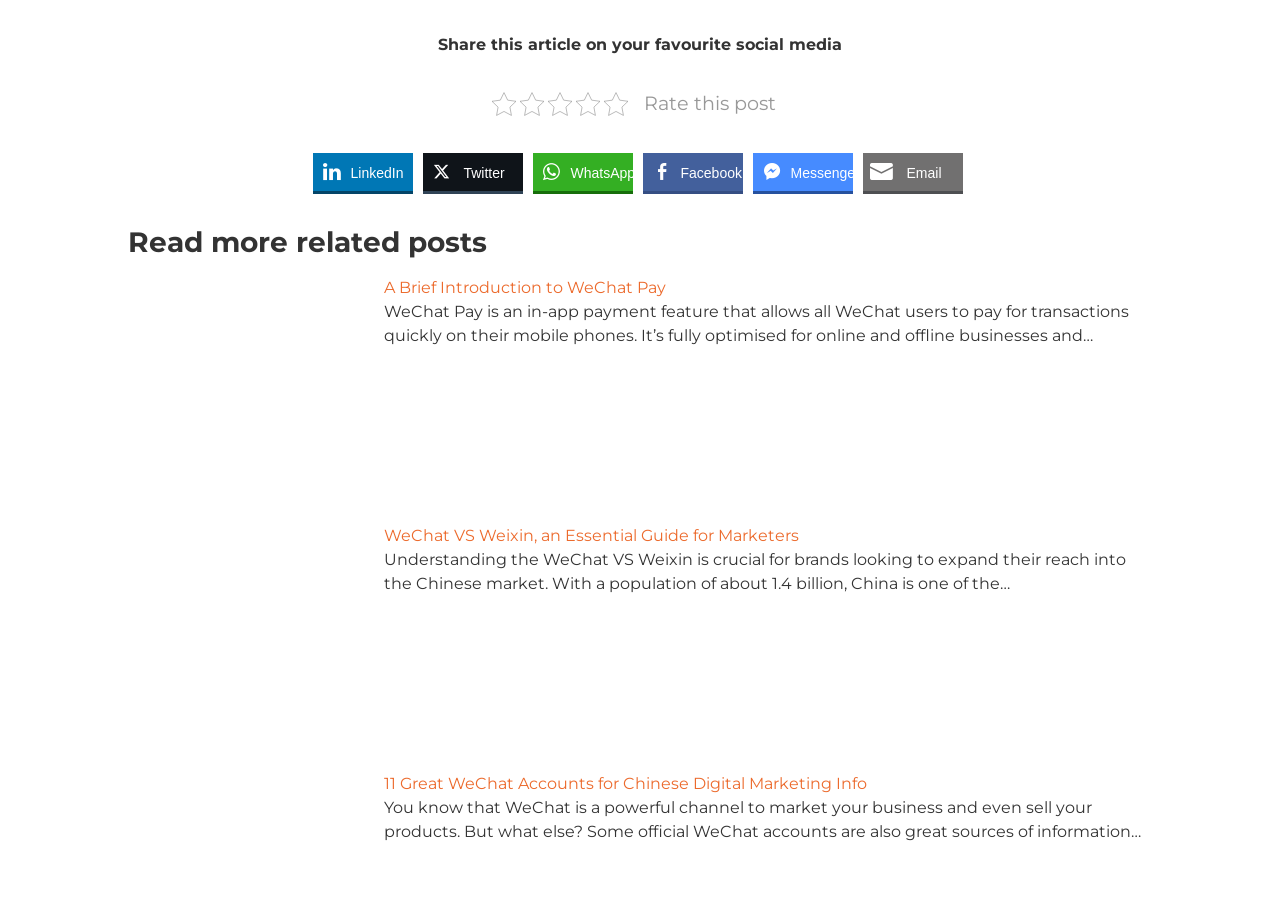Provide a brief response to the question using a single word or phrase: 
What is the difference between WeChat and Weixin?

Target audience